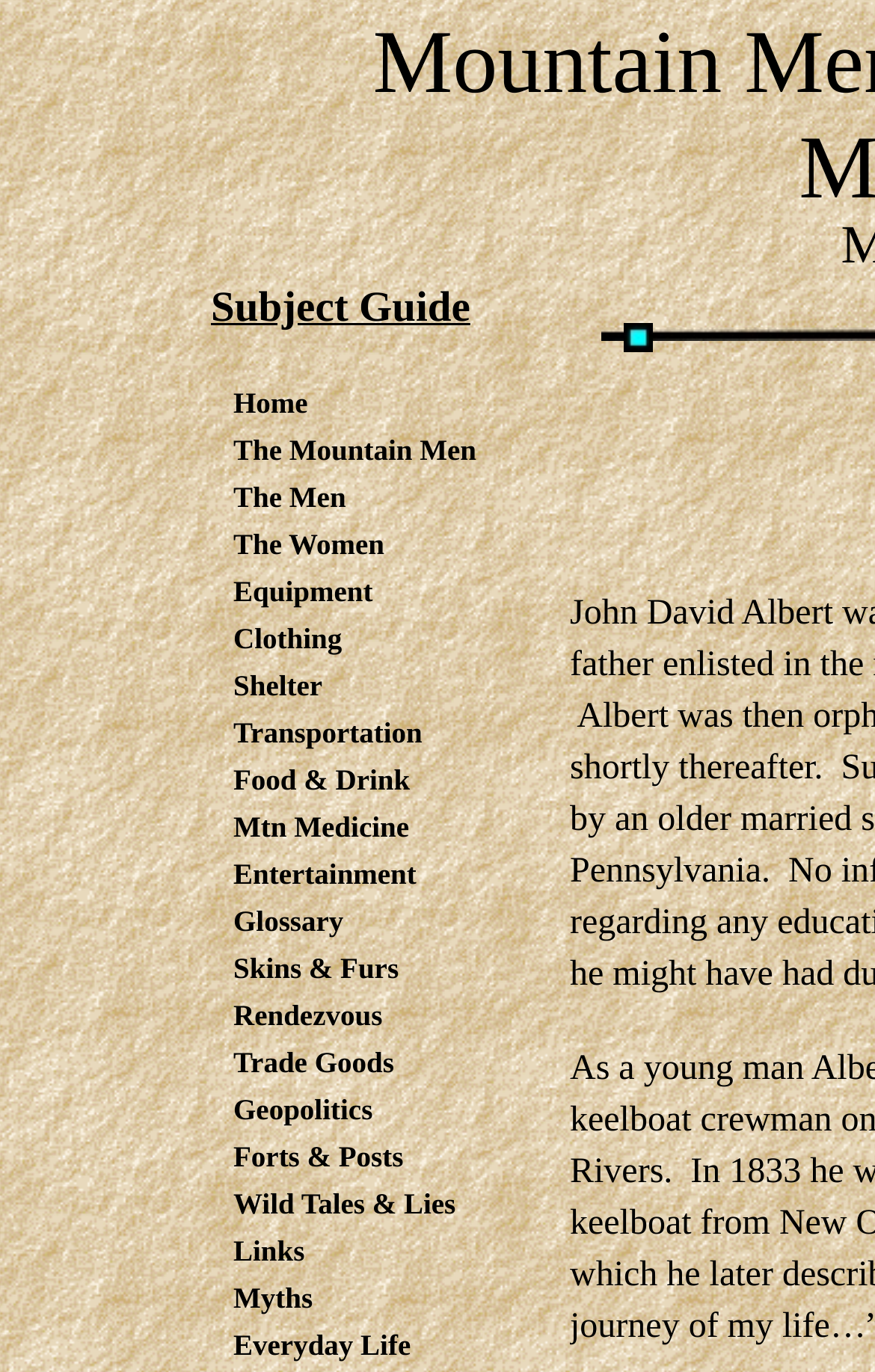Highlight the bounding box coordinates of the region I should click on to meet the following instruction: "view the mountain men".

[0.256, 0.312, 0.623, 0.347]